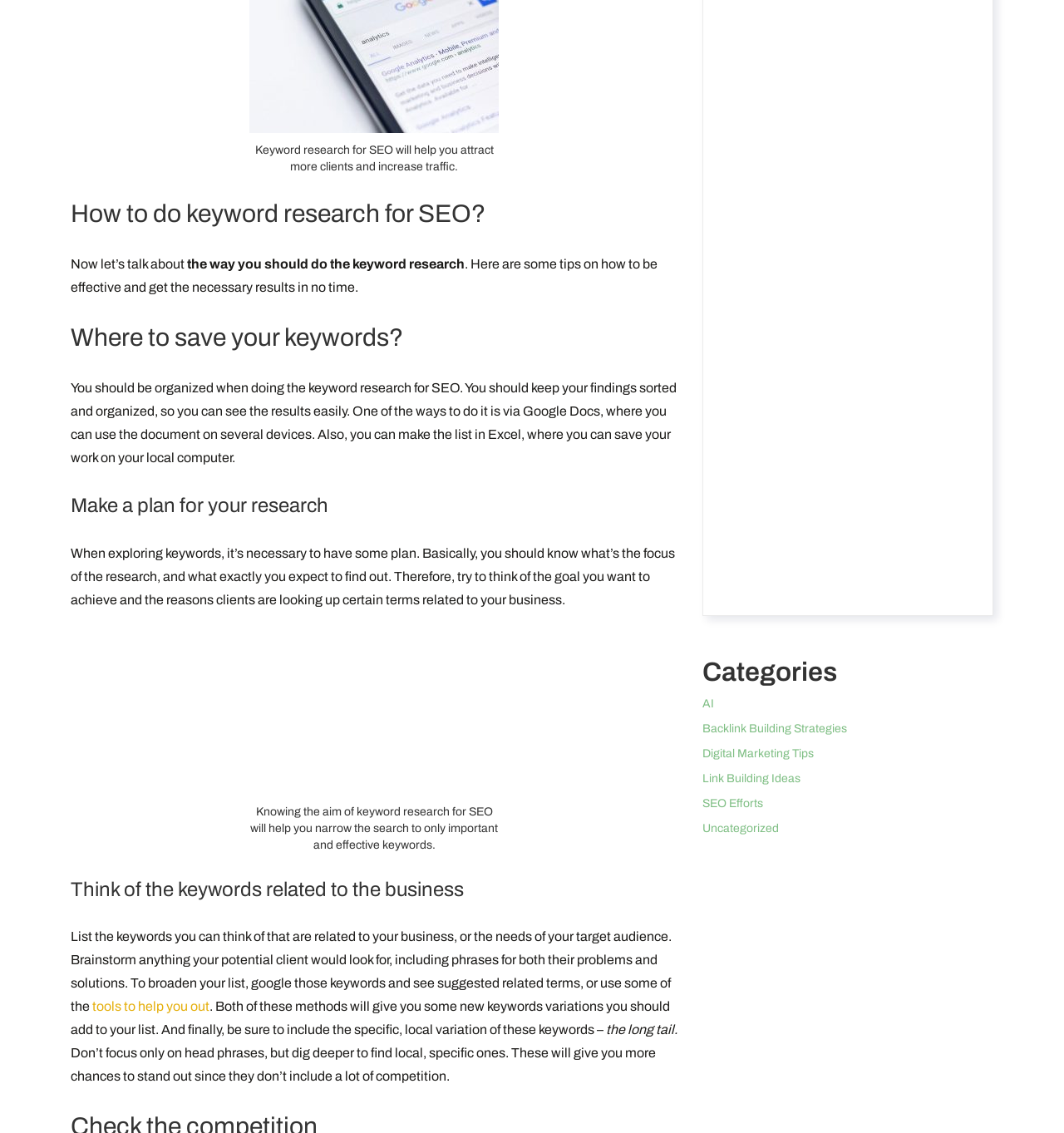What should you think of when exploring keywords?
Please provide a single word or phrase in response based on the screenshot.

The focus of the research